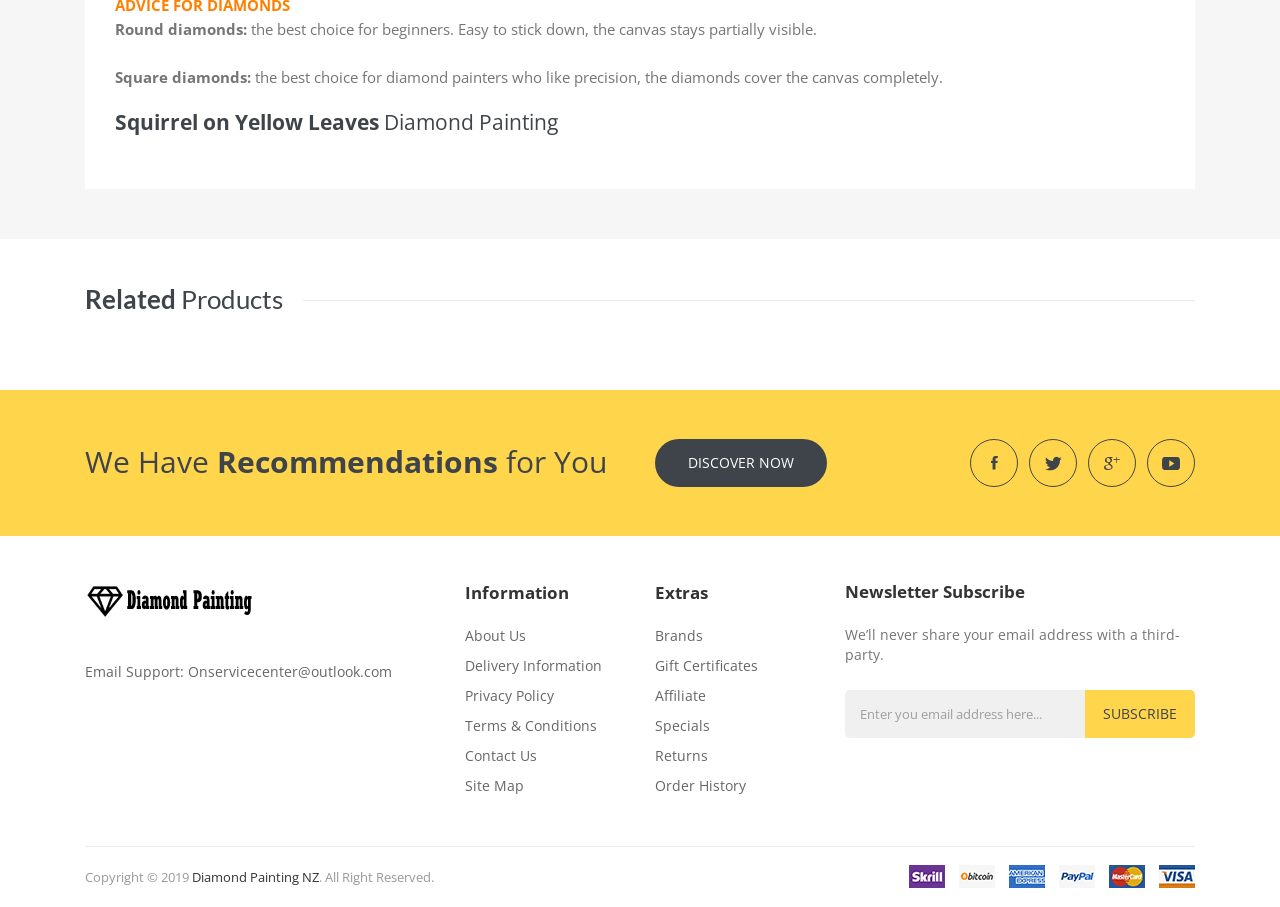Please identify the bounding box coordinates of the element I need to click to follow this instruction: "Click on the 'DISCOVER NOW' button".

[0.512, 0.484, 0.646, 0.537]